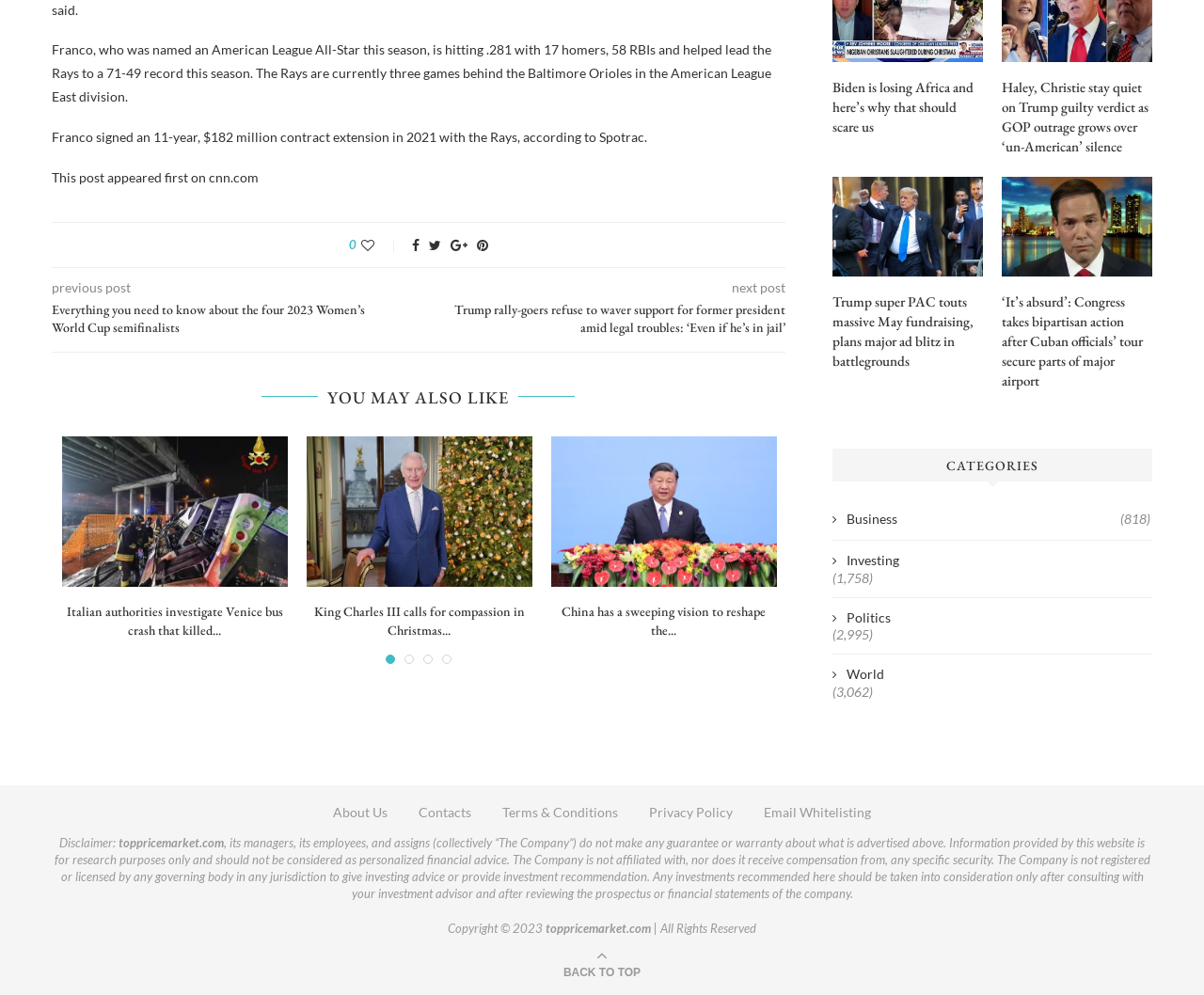Provide the bounding box coordinates of the HTML element described by the text: "Contacts".

[0.348, 0.808, 0.391, 0.824]